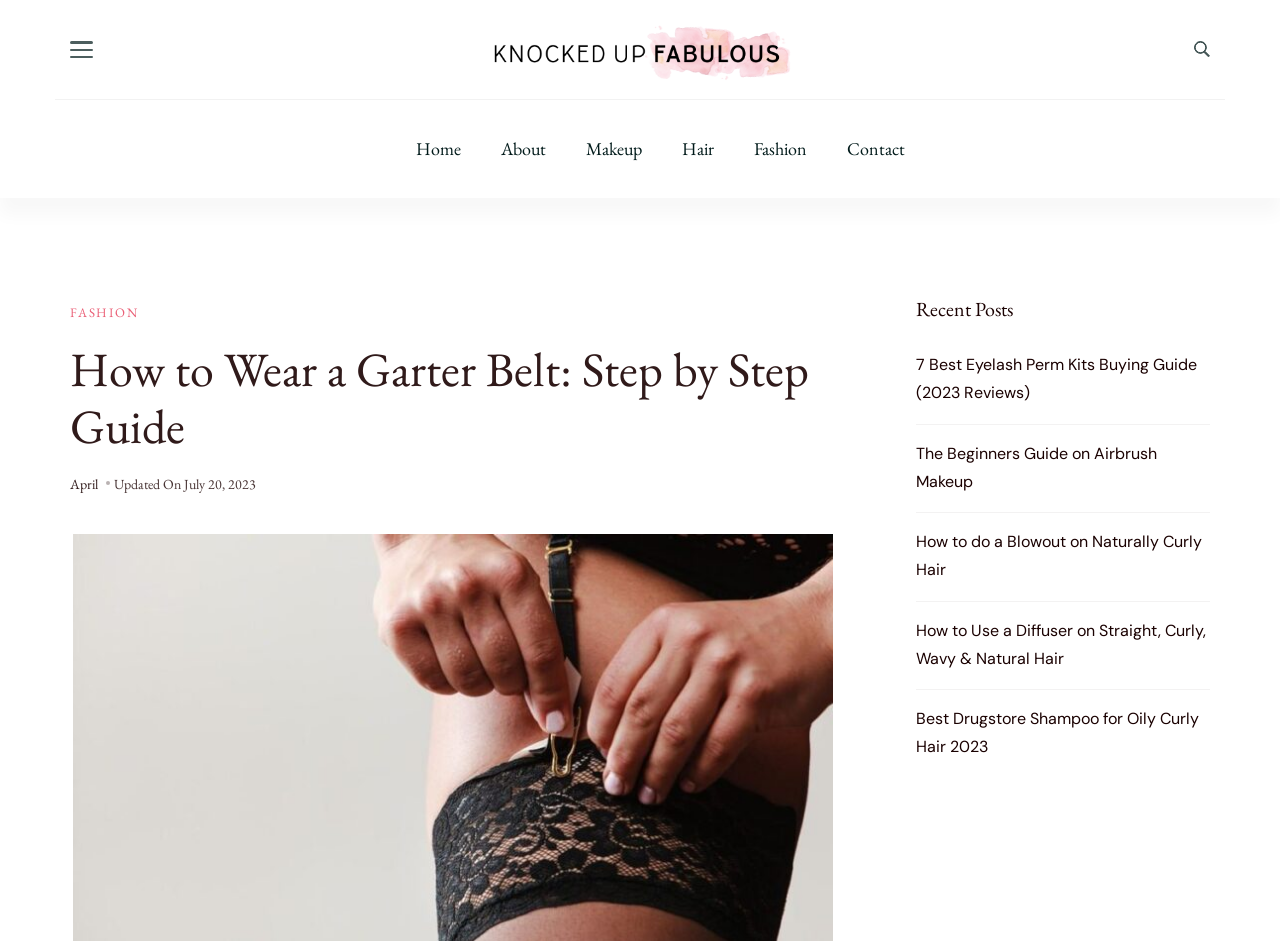Analyze the image and answer the question with as much detail as possible: 
What is the date of the last update?

I found the date of the last update by looking at the section below the header, where it says 'Updated On' followed by the date 'July 20, 2023'.